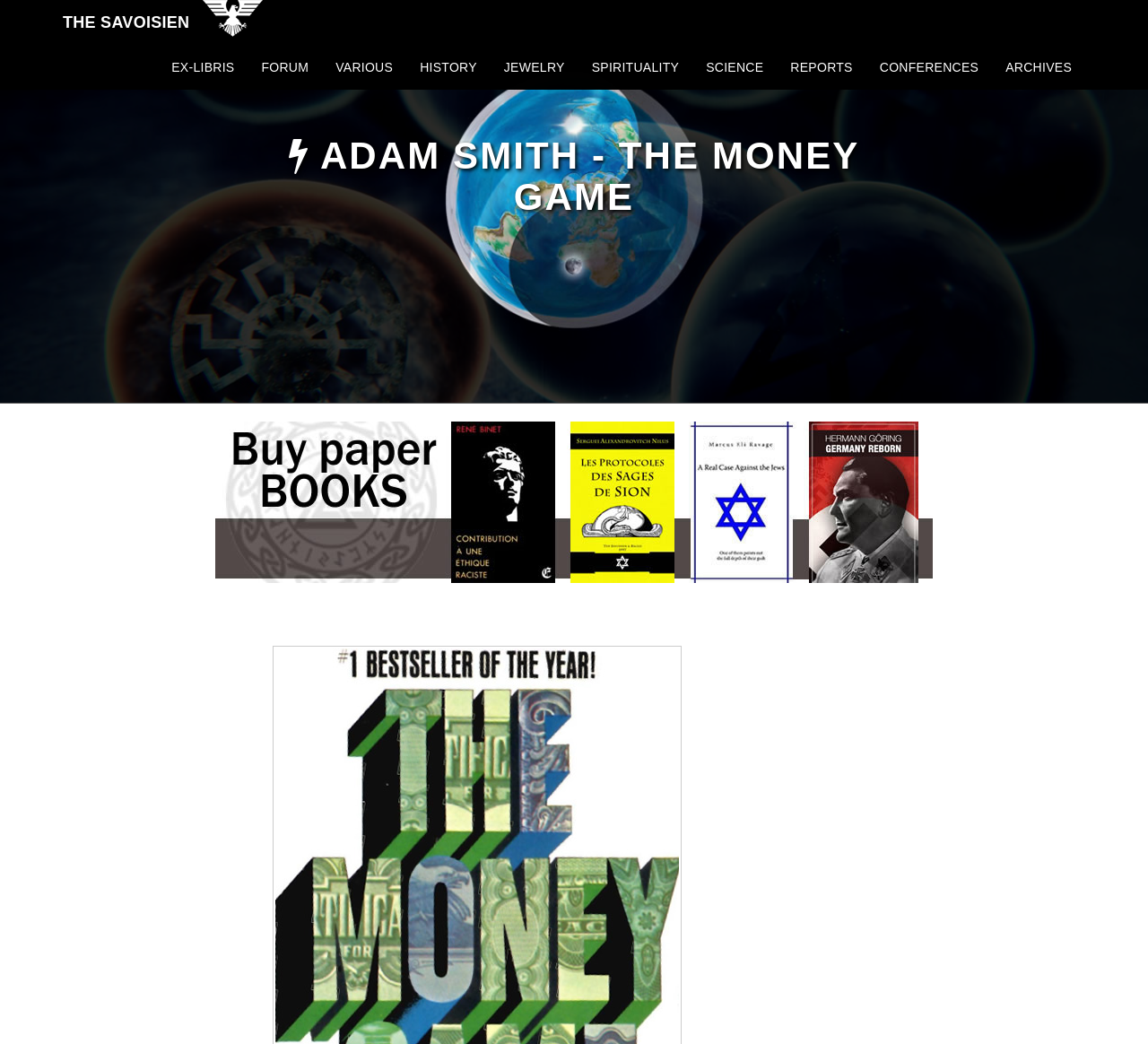Use a single word or phrase to answer the question:
What is the image above the book title?

WAWA CONSPI